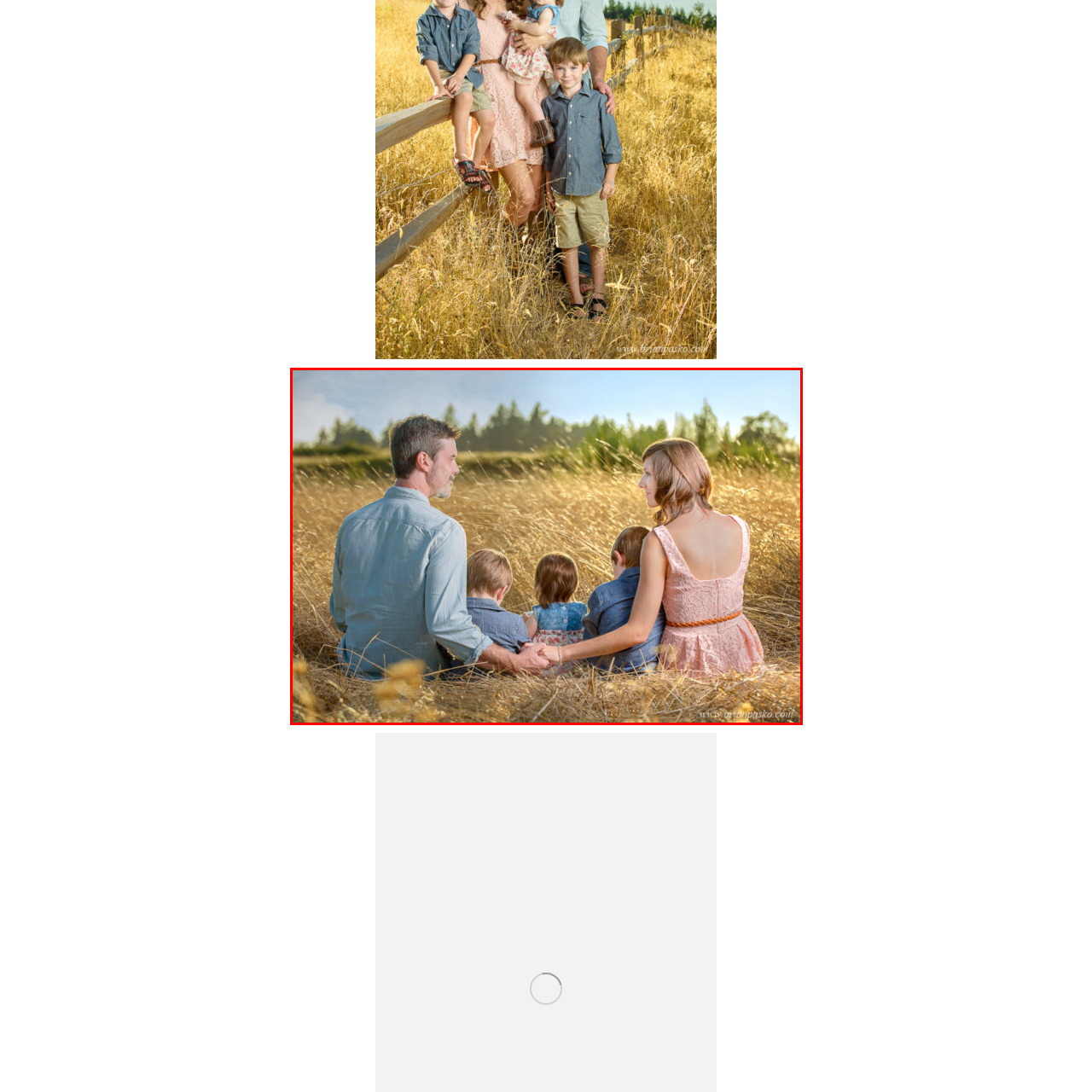Give an in-depth explanation of the image captured within the red boundary.

A warm family portrait captures a serene moment in a golden field at Powell Butte Nature Park. The image features a family sitting together, their backs turned to the viewer, sharing a cozy connection. The parents, a father in a light blue button-up shirt and a mother in a soft pink dress, hold hands, radiating a sense of love and unity. Three children, dressed in various shades of blue and denim, sit closely beside them, gazing into the distance. The backdrop showcases lush greenery and a clear sky, enhancing the peaceful ambiance of this beautiful outdoor setting. This portrait encapsulates cherished family moments and the joy of togetherness amidst nature.